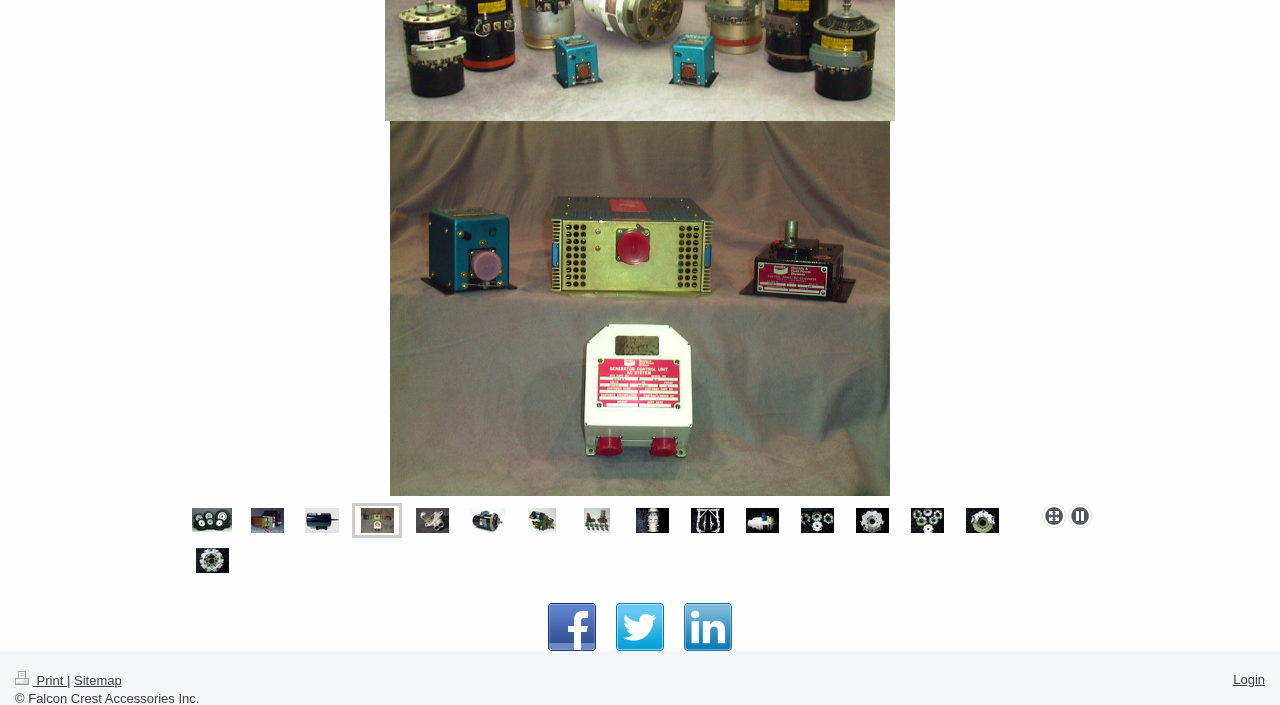How many images are there at the bottom of the webpage?
Based on the image, provide a one-word or brief-phrase response.

3